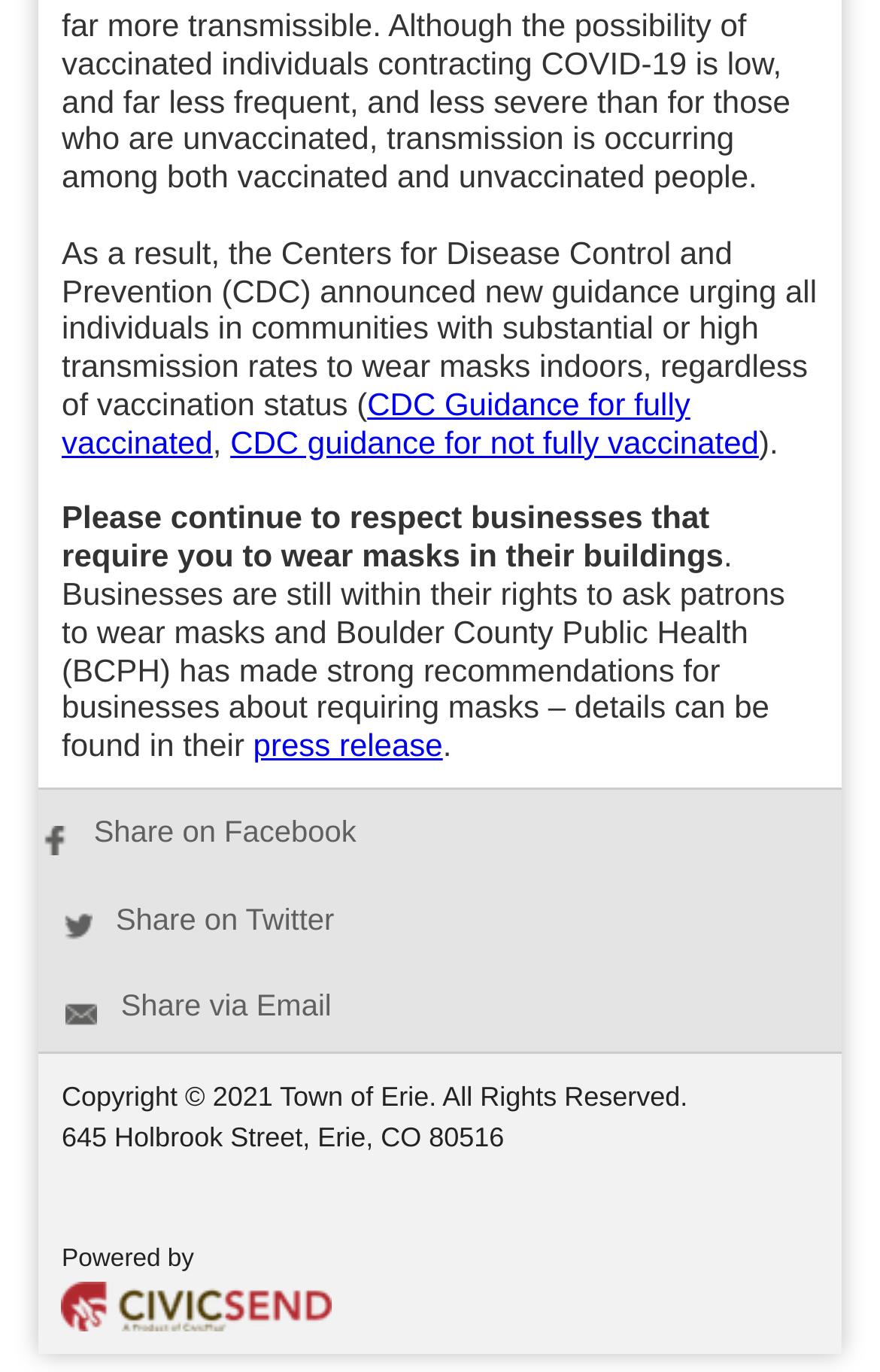Please provide a comprehensive answer to the question below using the information from the image: What is the role of Boulder County Public Health (BCPH) mentioned on the webpage?

According to the webpage, Boulder County Public Health (BCPH) has made strong recommendations for businesses about requiring masks, as stated in the StaticText element with the text 'Businesses are still within their rights to ask patrons to wear masks and Boulder County Public Health (BCPH) has made strong recommendations for businesses about requiring masks – details can be found in their press release'.